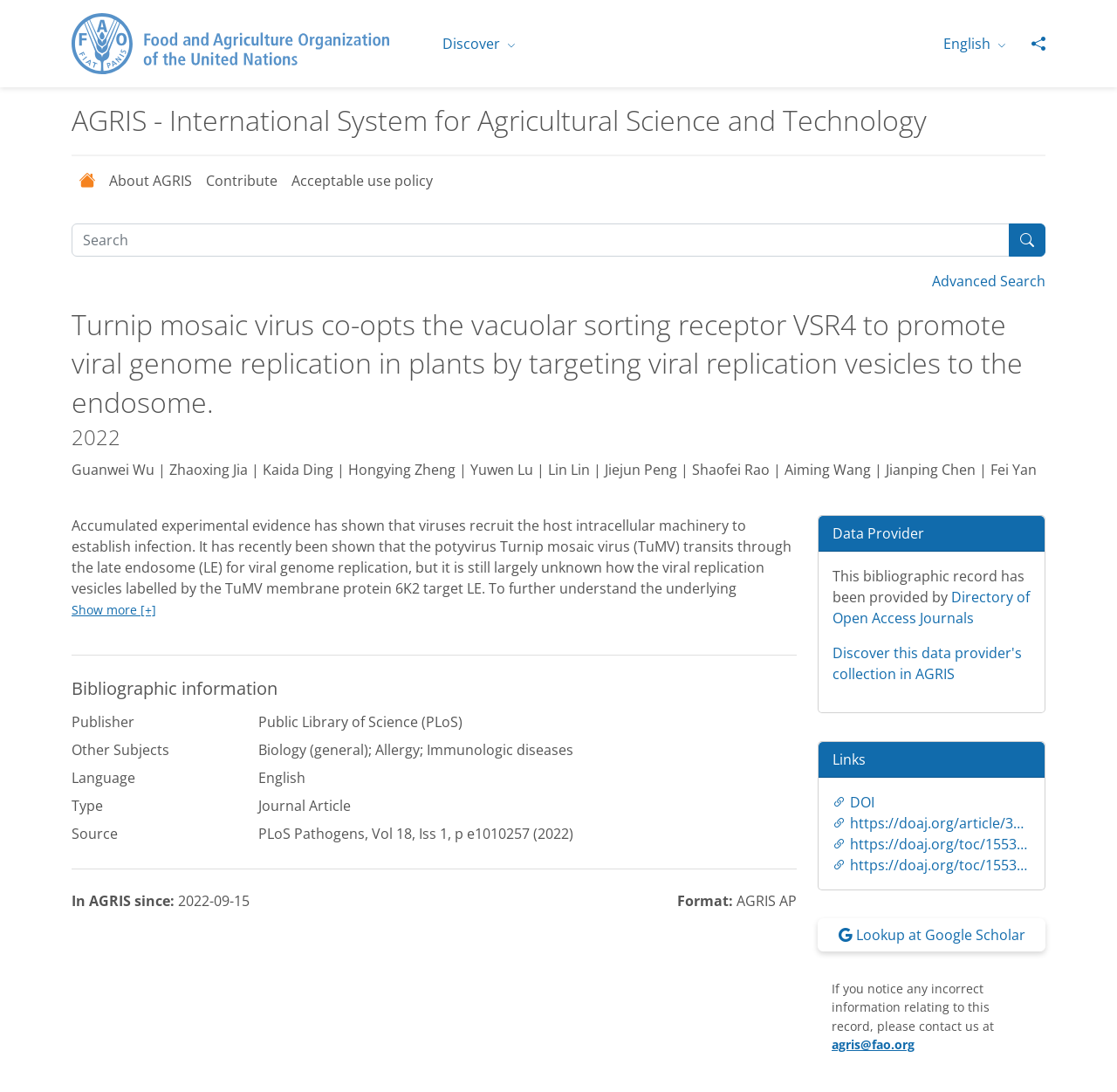Your task is to find and give the main heading text of the webpage.

Turnip mosaic virus co-opts the vacuolar sorting receptor VSR4 to promote viral genome replication in plants by targeting viral replication vesicles to the endosome.